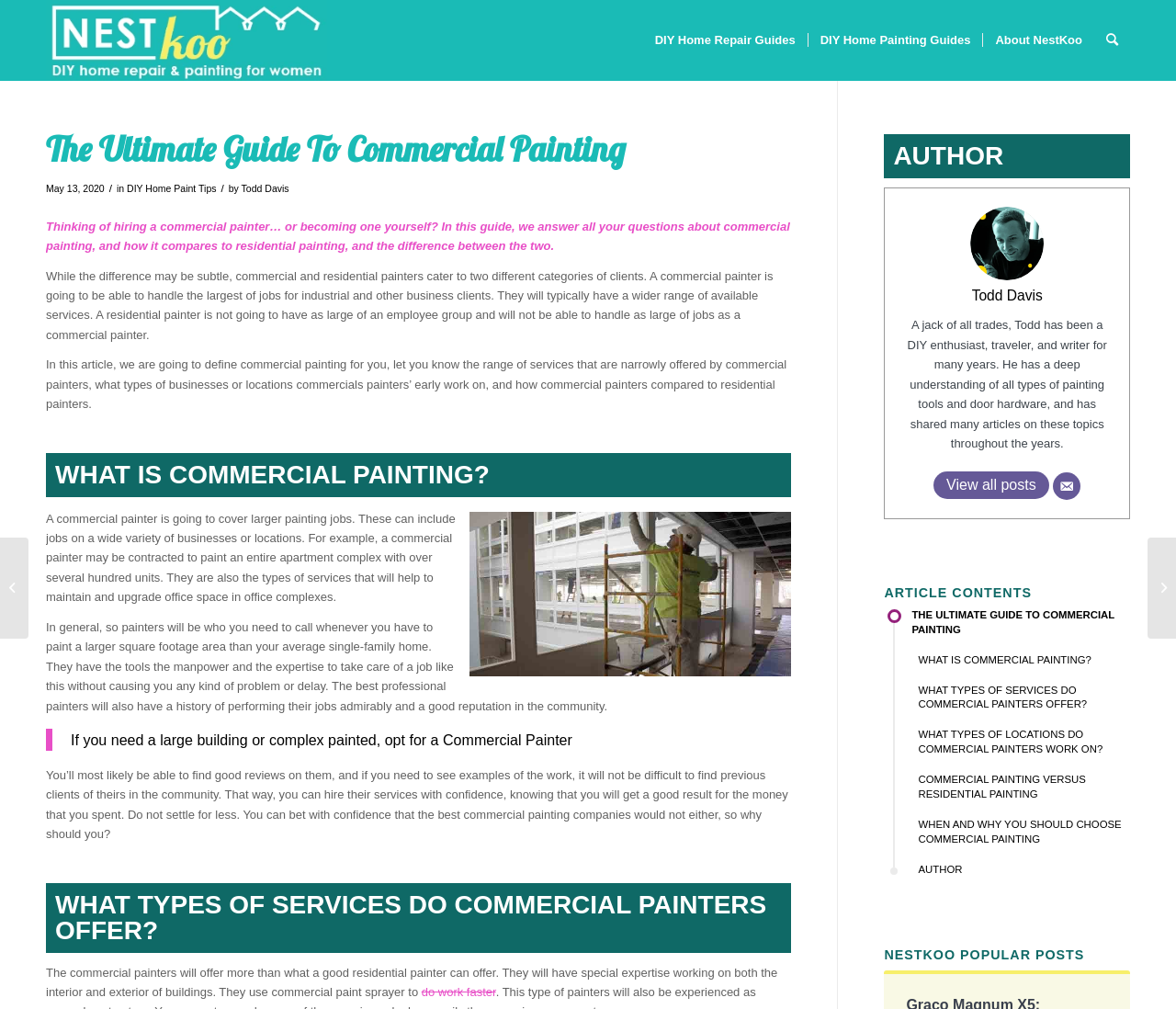What type of clients do commercial painters typically cater to?
Can you give a detailed and elaborate answer to the question?

According to the webpage, commercial painters typically cater to industrial and business clients, which is different from residential painters who cater to individual homeowners.